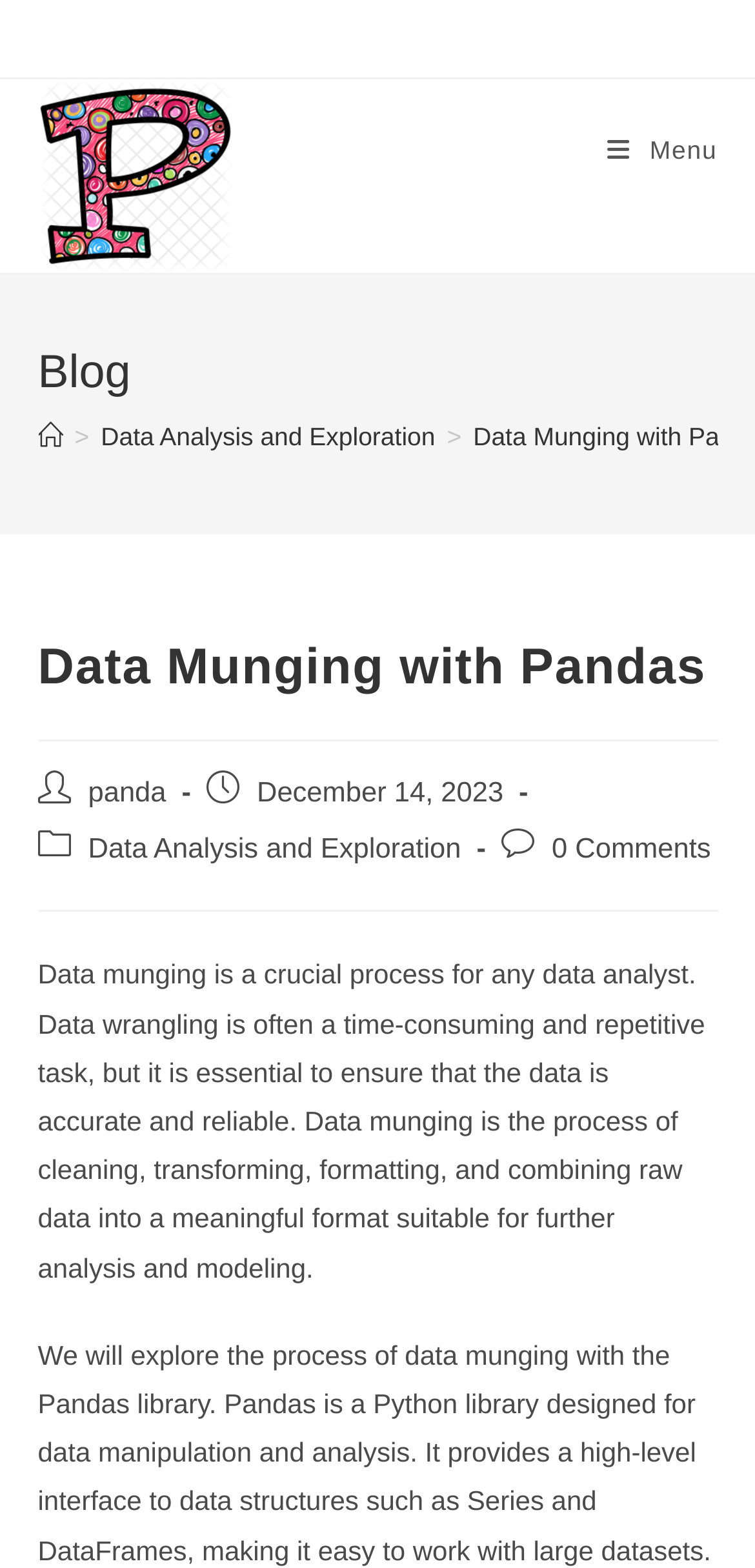Given the webpage screenshot, identify the bounding box of the UI element that matches this description: "panda".

[0.117, 0.496, 0.22, 0.516]